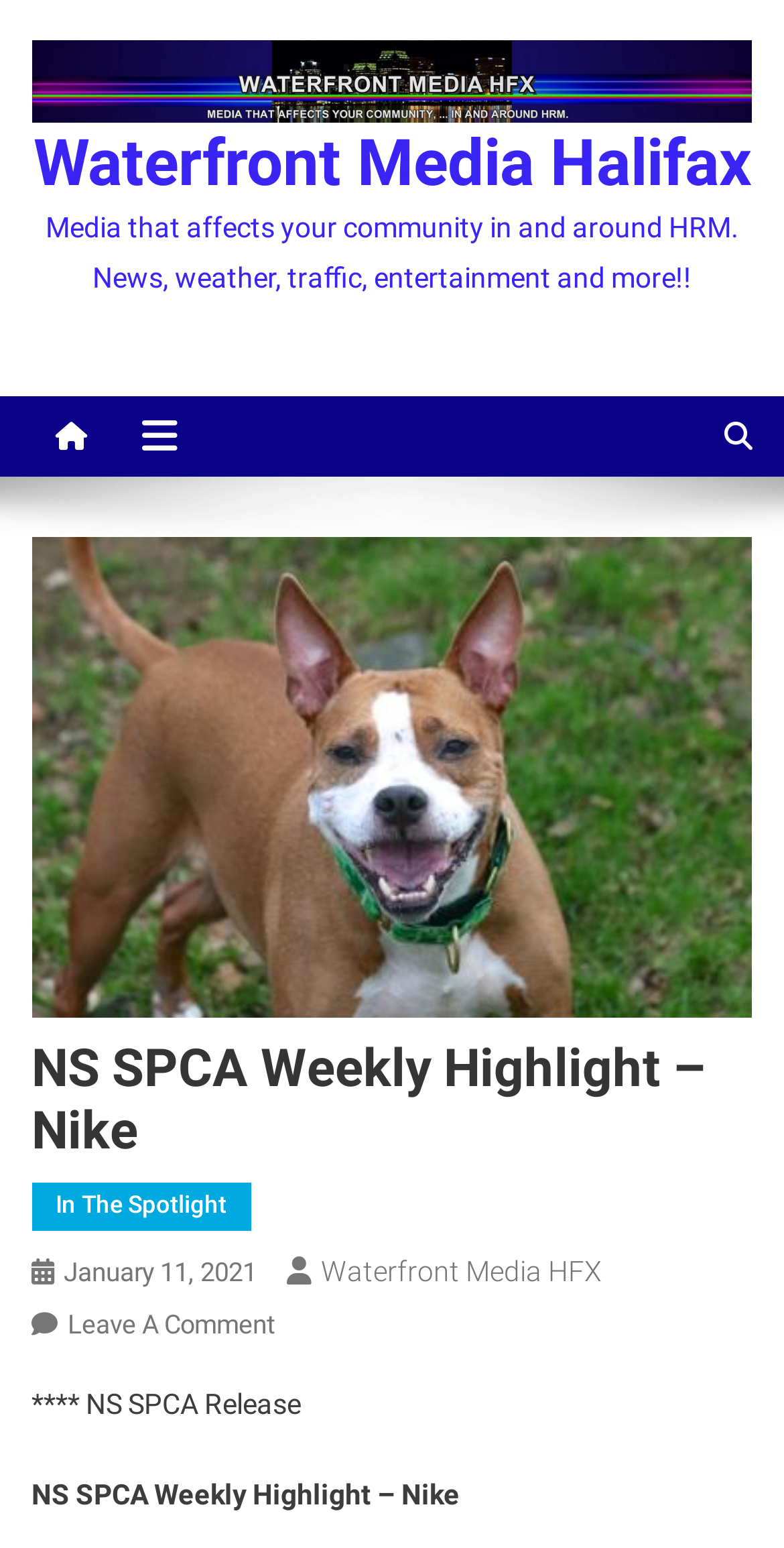Find the bounding box of the UI element described as: "January 11, 2021January 11, 2021". The bounding box coordinates should be given as four float values between 0 and 1, i.e., [left, top, right, bottom].

[0.081, 0.813, 0.327, 0.832]